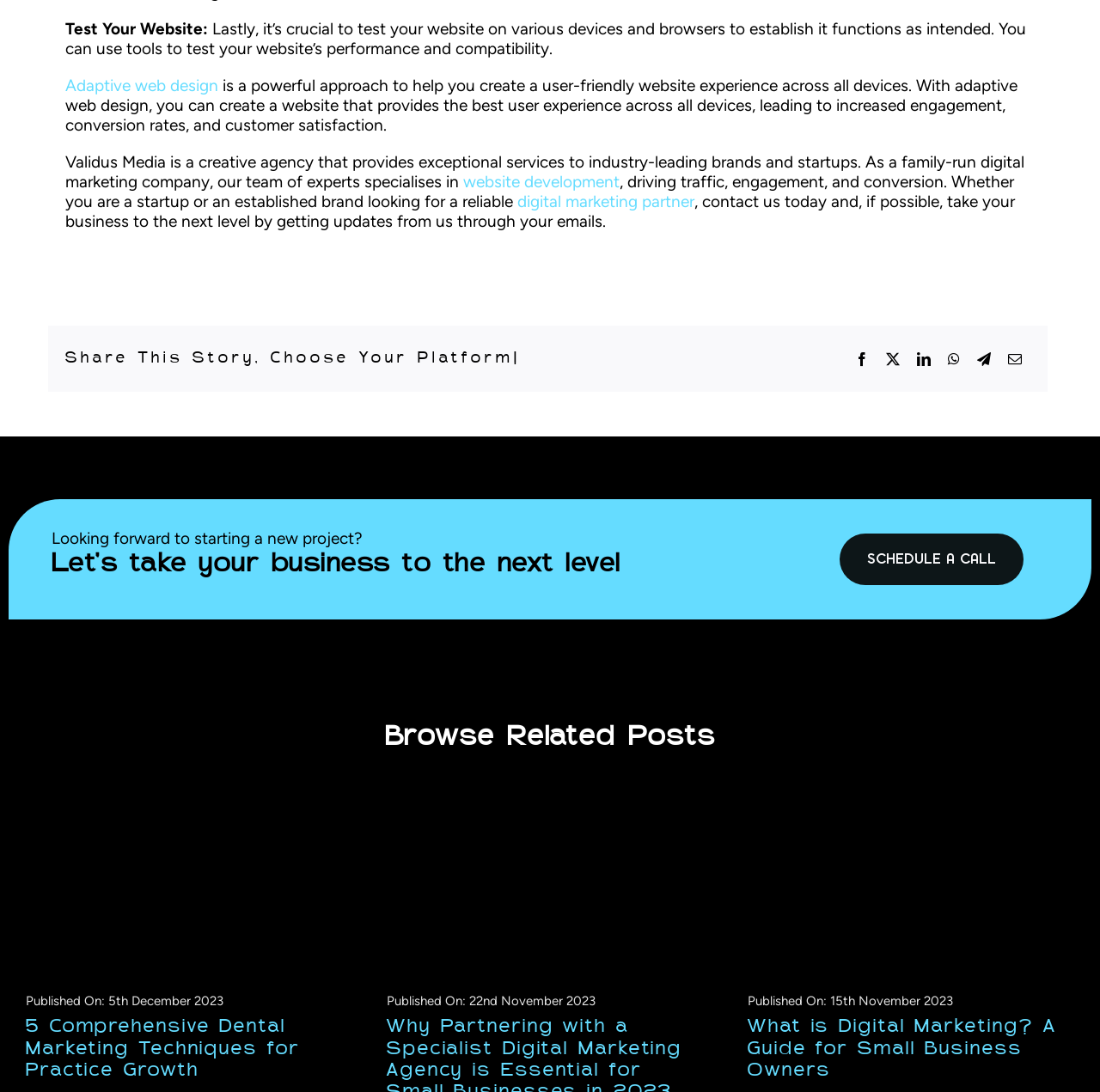Can you find the bounding box coordinates of the area I should click to execute the following instruction: "Select Harvard citation style"?

None